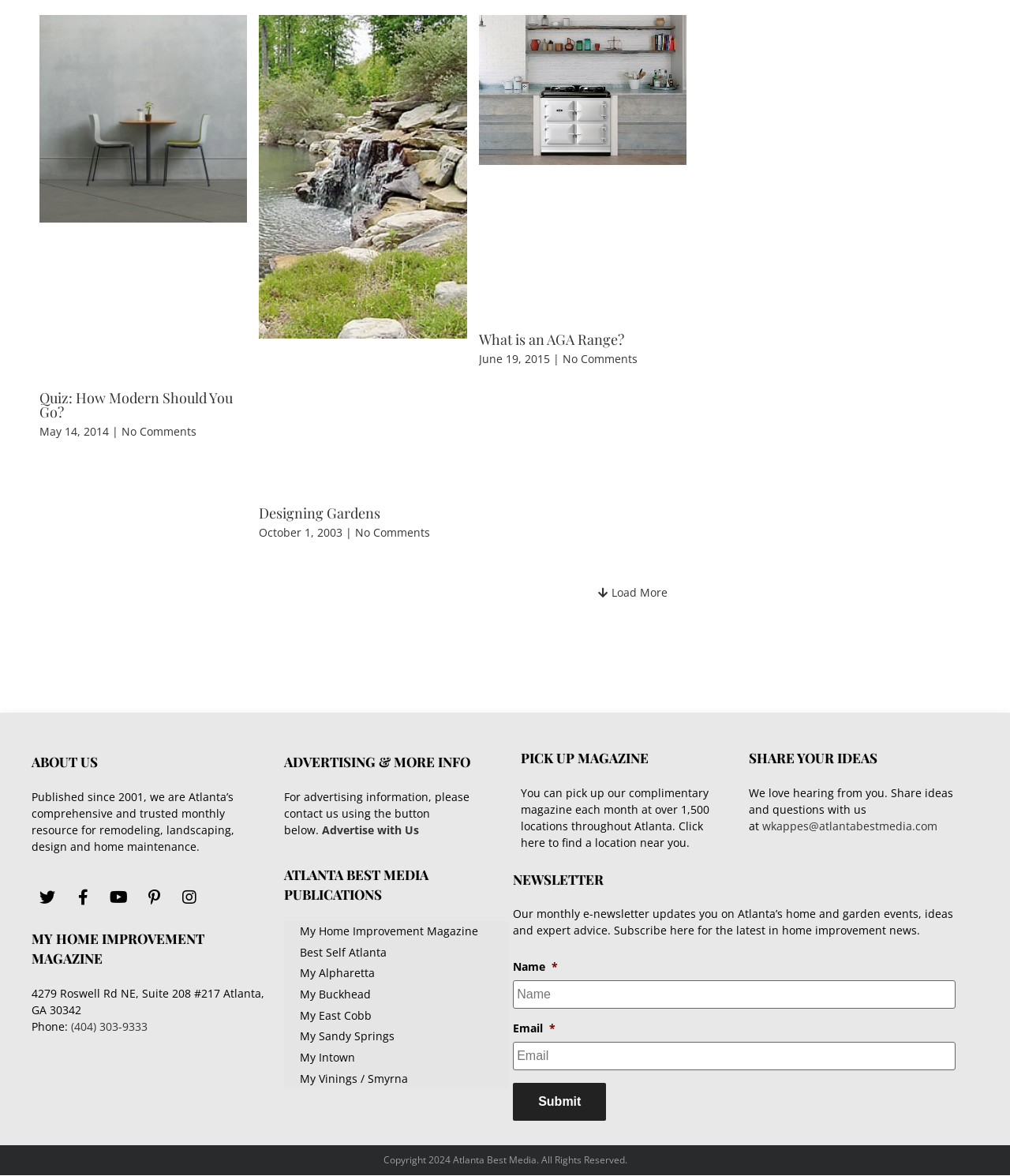What is the purpose of the 'Load More' button?
Look at the image and provide a short answer using one word or a phrase.

To load more articles